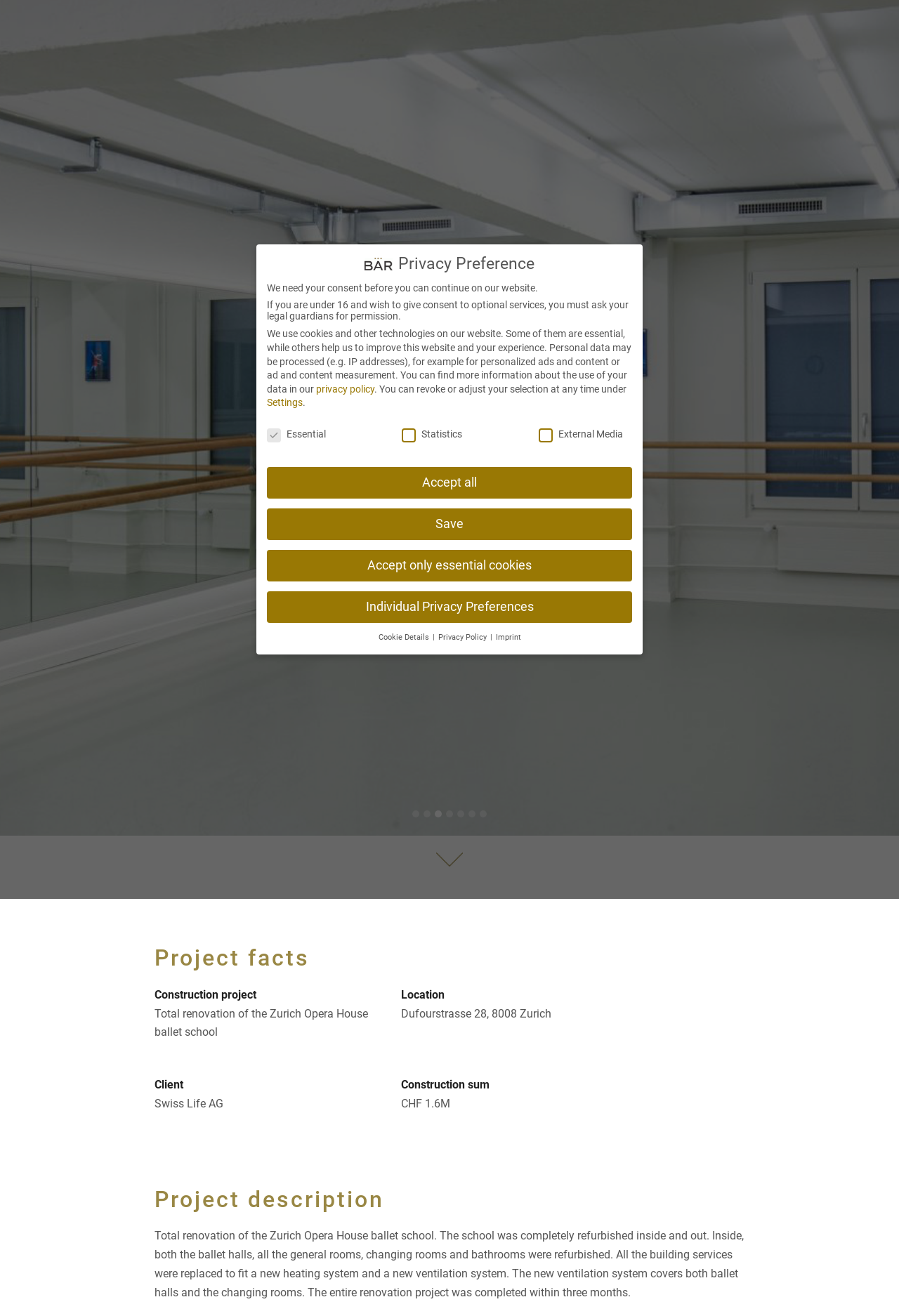Please examine the image and answer the question with a detailed explanation:
What is the location of the Zurich Opera House ballet school?

I found the answer by looking at the 'Location' section under 'Project facts', which provides the address of the Zurich Opera House ballet school as Dufourstrasse 28, 8008 Zurich.